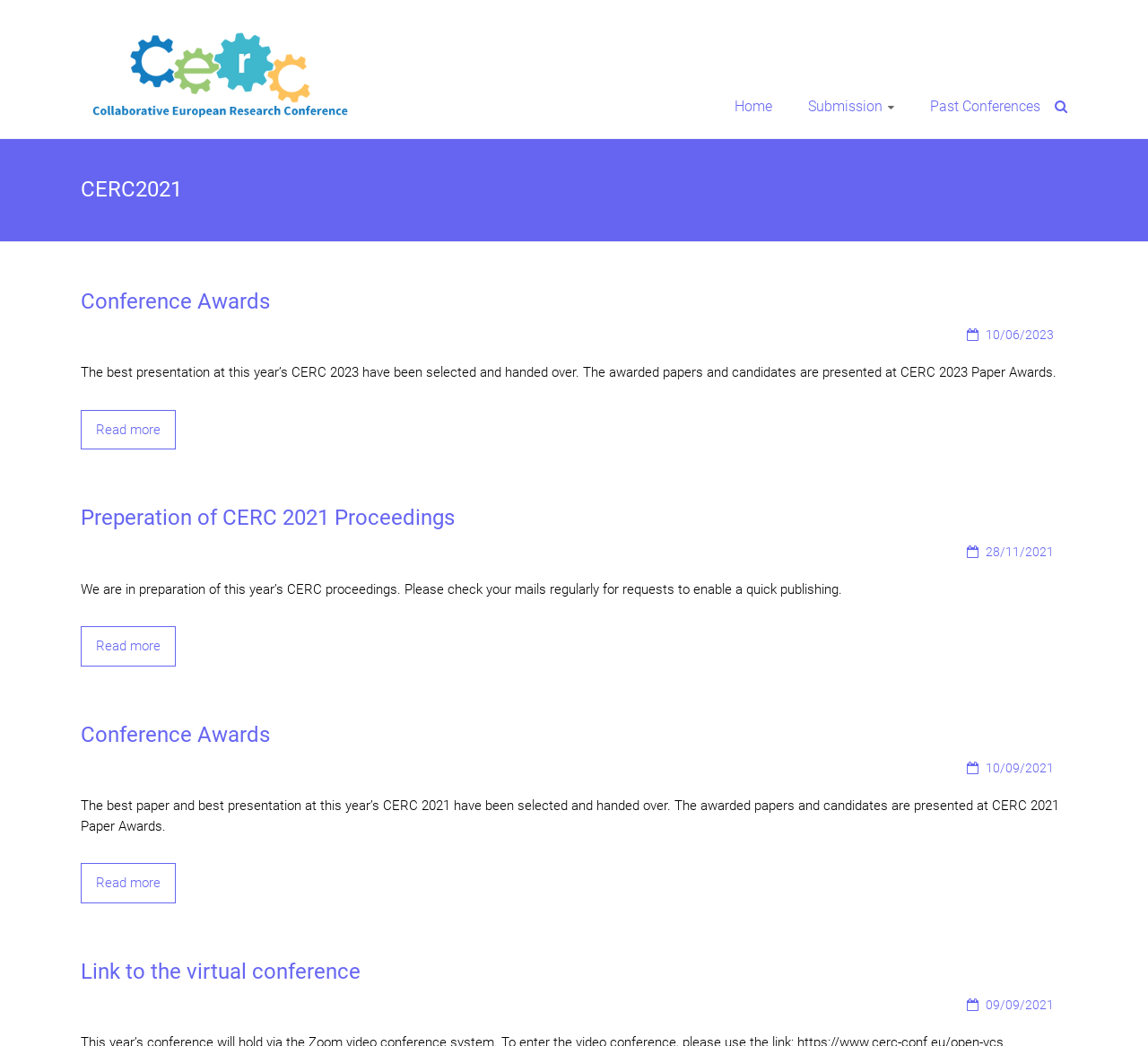Can you find the bounding box coordinates for the element that needs to be clicked to execute this instruction: "Read more about the Conference Awards"? The coordinates should be given as four float numbers between 0 and 1, i.e., [left, top, right, bottom].

[0.07, 0.392, 0.153, 0.43]